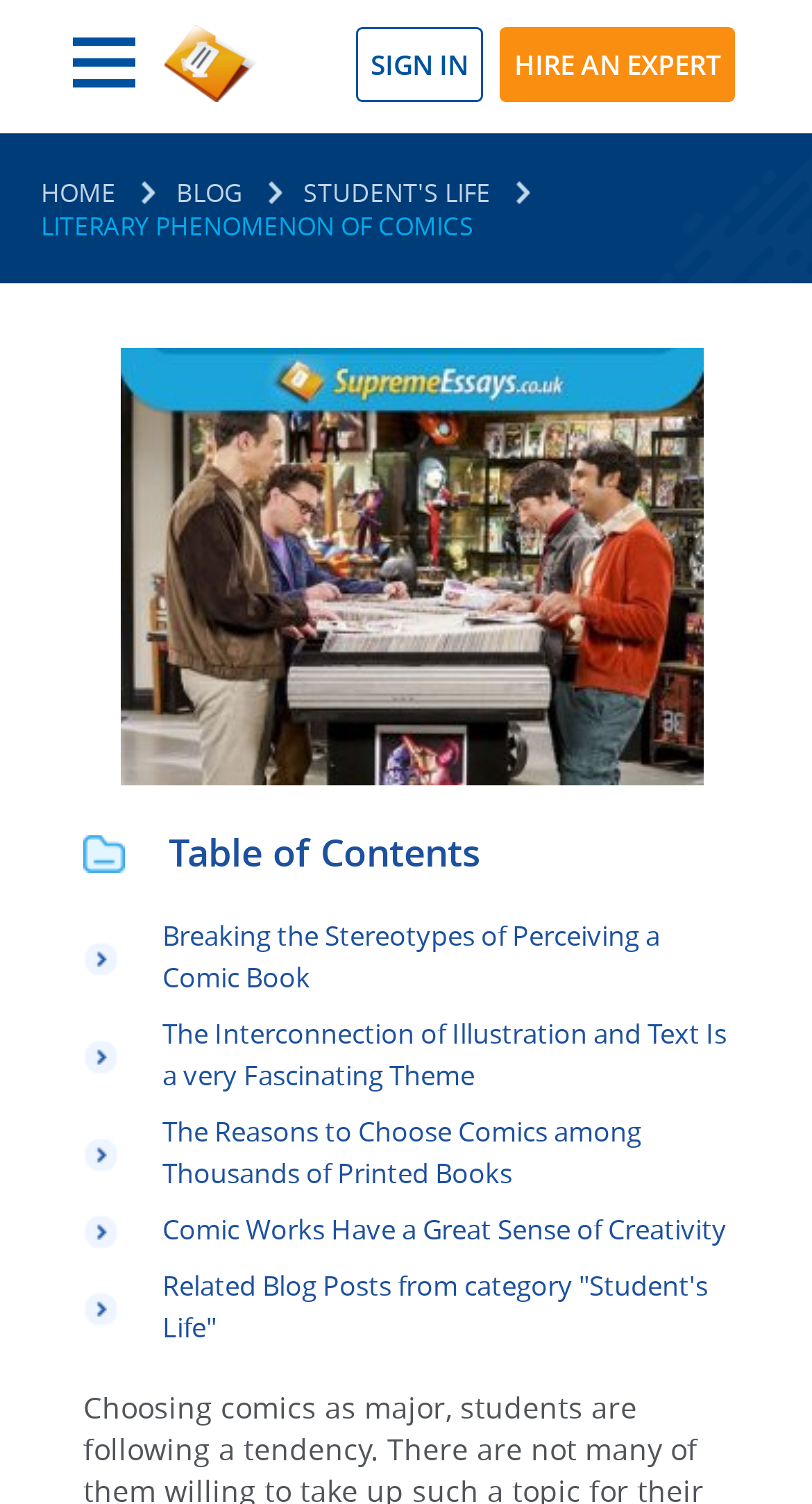How many related blog posts are listed?
Examine the image closely and answer the question with as much detail as possible.

I looked at the link element with the bounding box coordinates [0.2, 0.842, 0.872, 0.895] and found that there is 1 related blog post listed, which is from the category 'Student's Life'.